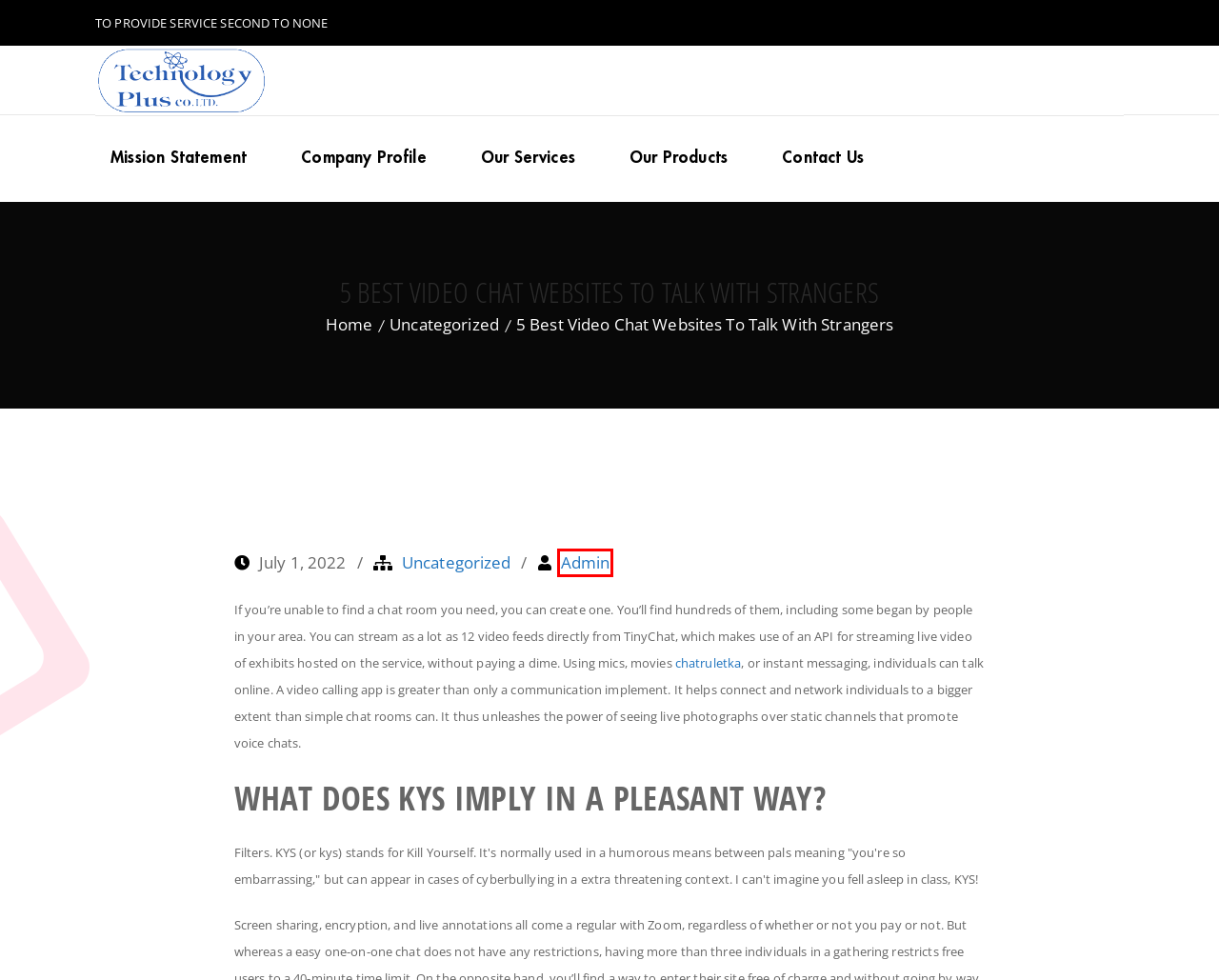Using the screenshot of a webpage with a red bounding box, pick the webpage description that most accurately represents the new webpage after the element inside the red box is clicked. Here are the candidates:
A. Technology Plus – TO PROVIDE SERVICE SECOND TO NONE
B. admin – Technology Plus
C. Company Profile – Technology Plus
D. Contact Us – Technology Plus
E. Chatruletka Random Video Chat - ChatHub
F. Uncategorized – Technology Plus
G. Our Services – Technology Plus
H. Shop – Technology Plus

B